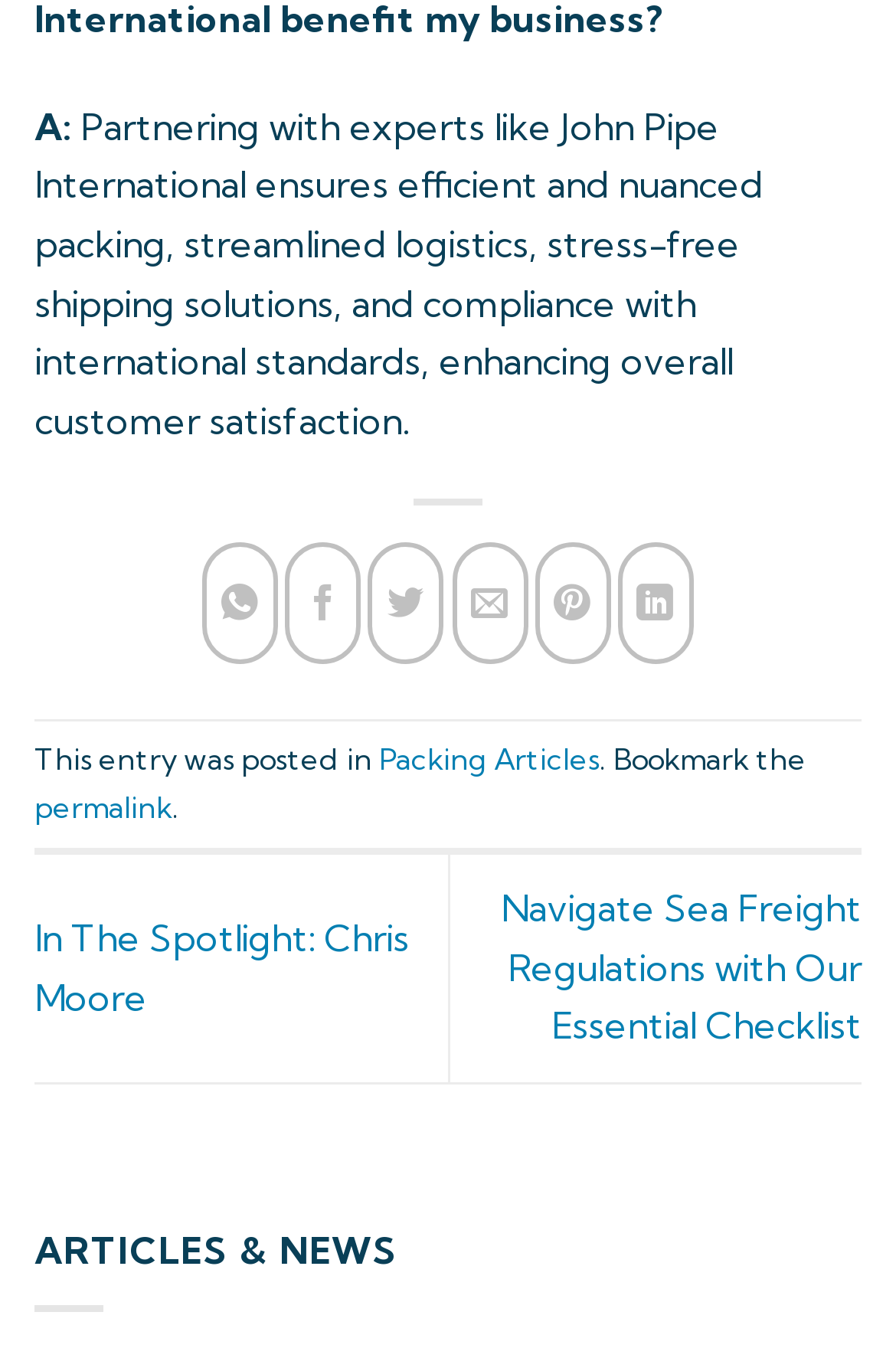What is the category of the article?
We need a detailed and exhaustive answer to the question. Please elaborate.

The category of the article is 'Packing Articles', as mentioned in the FooterAsNonLandmark element with ID 204, which contains a link element with ID 330 and text 'Packing Articles'.